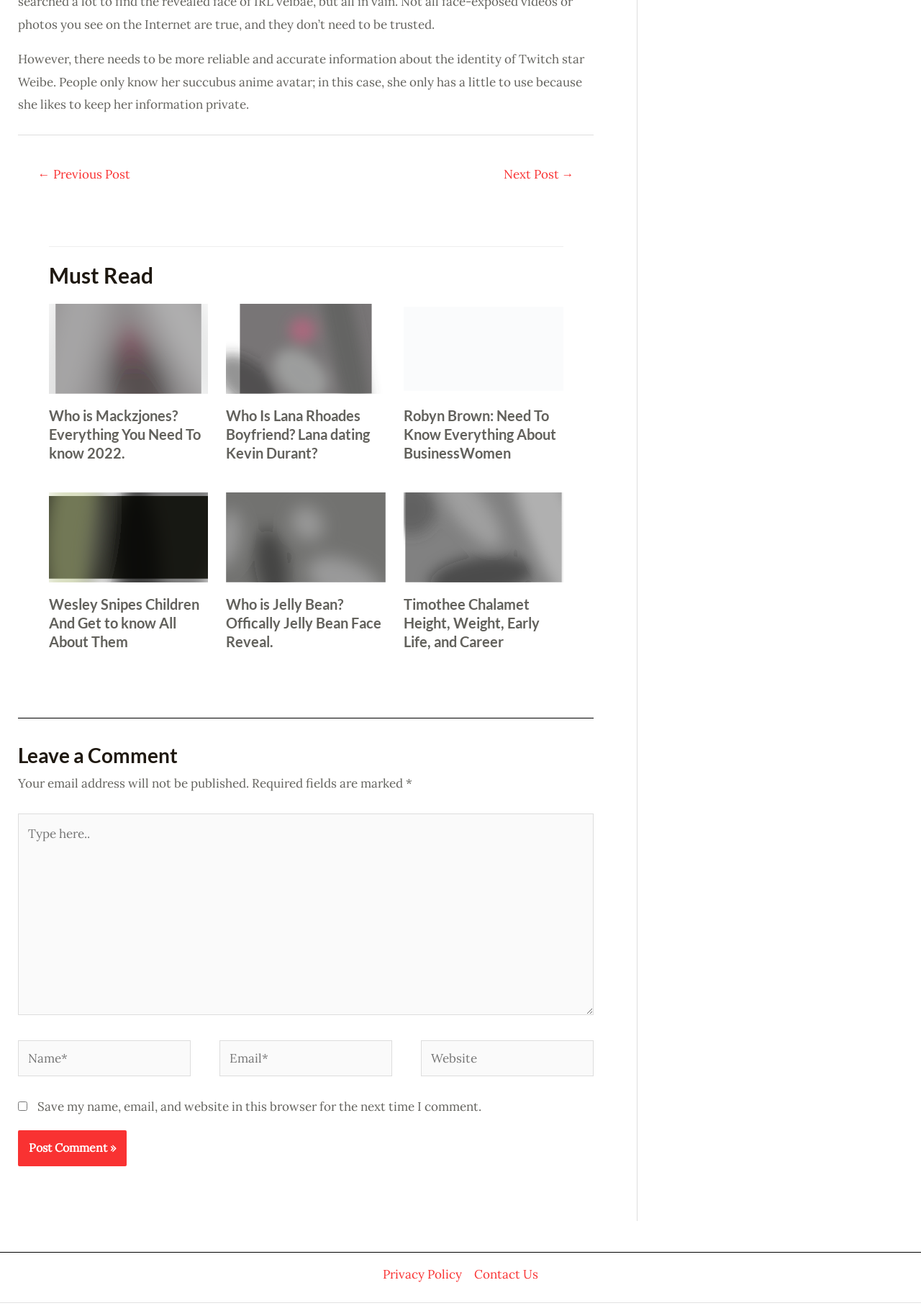Identify the bounding box coordinates of the region I need to click to complete this instruction: "Visit the 'Privacy Policy' page".

[0.416, 0.96, 0.508, 0.977]